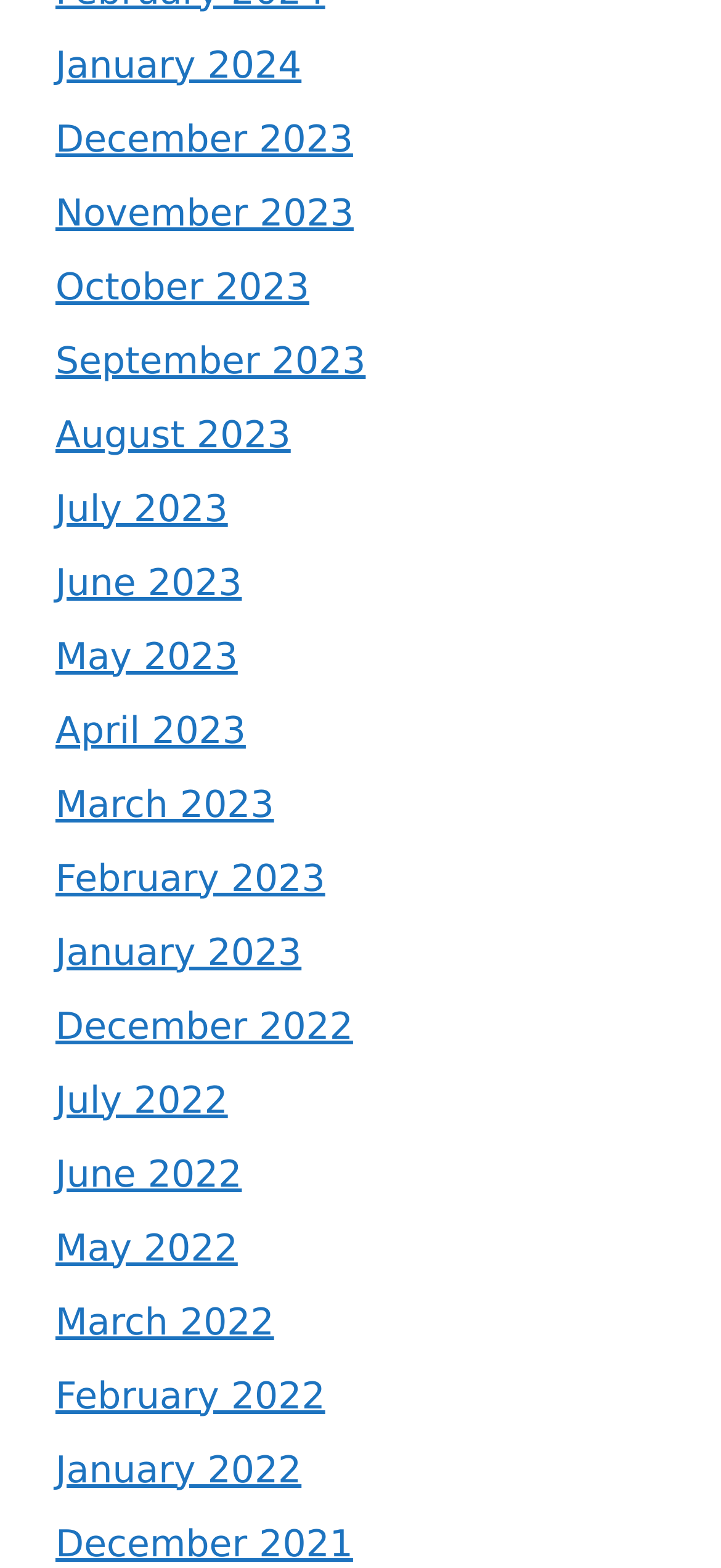Respond with a single word or phrase:
Are there any months listed in 2022?

Yes